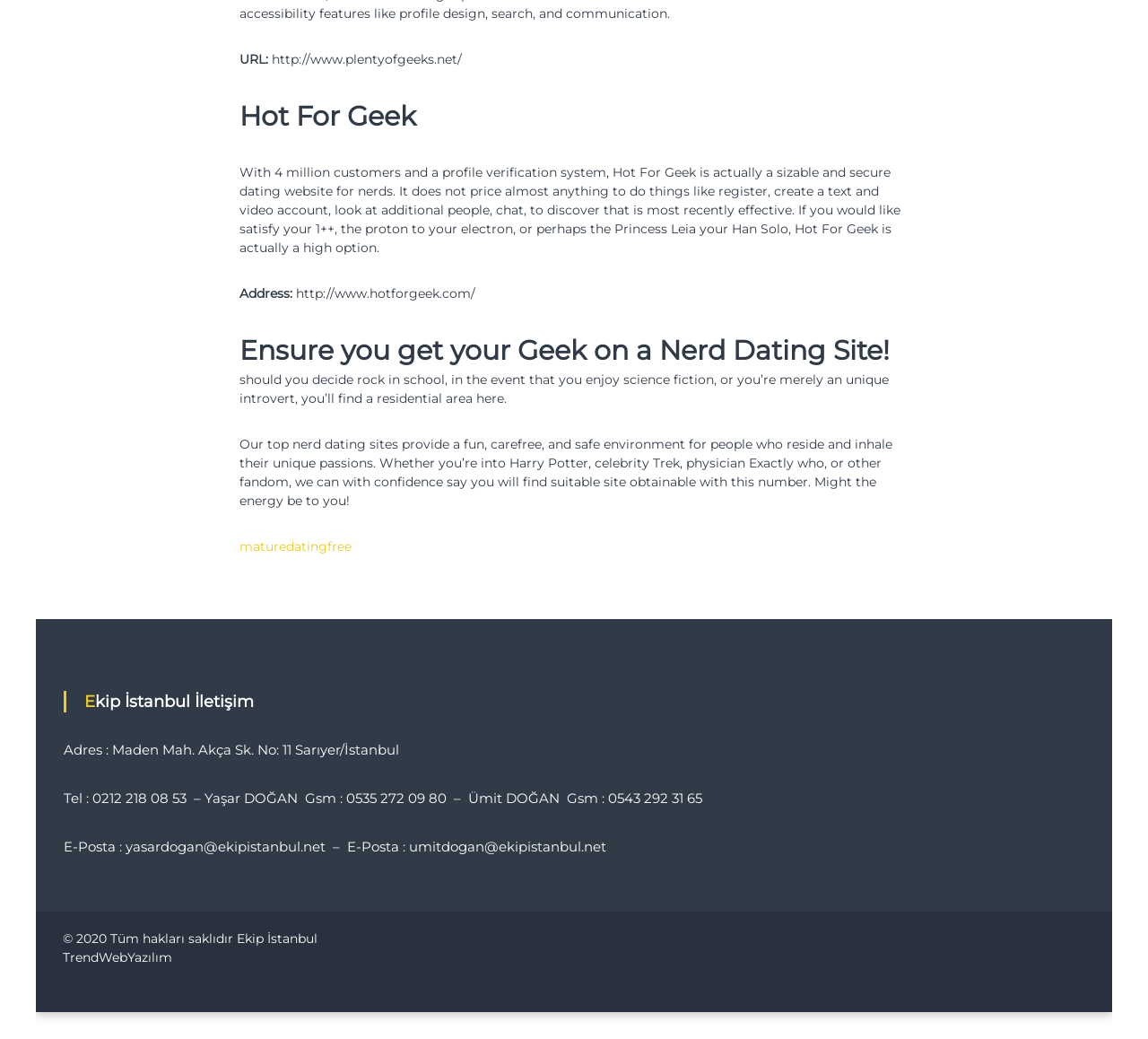What is the address of Ekip İstanbul?
Provide a one-word or short-phrase answer based on the image.

Maden Mah. Akça Sk. No: 11 Sarıyer/İstanbul